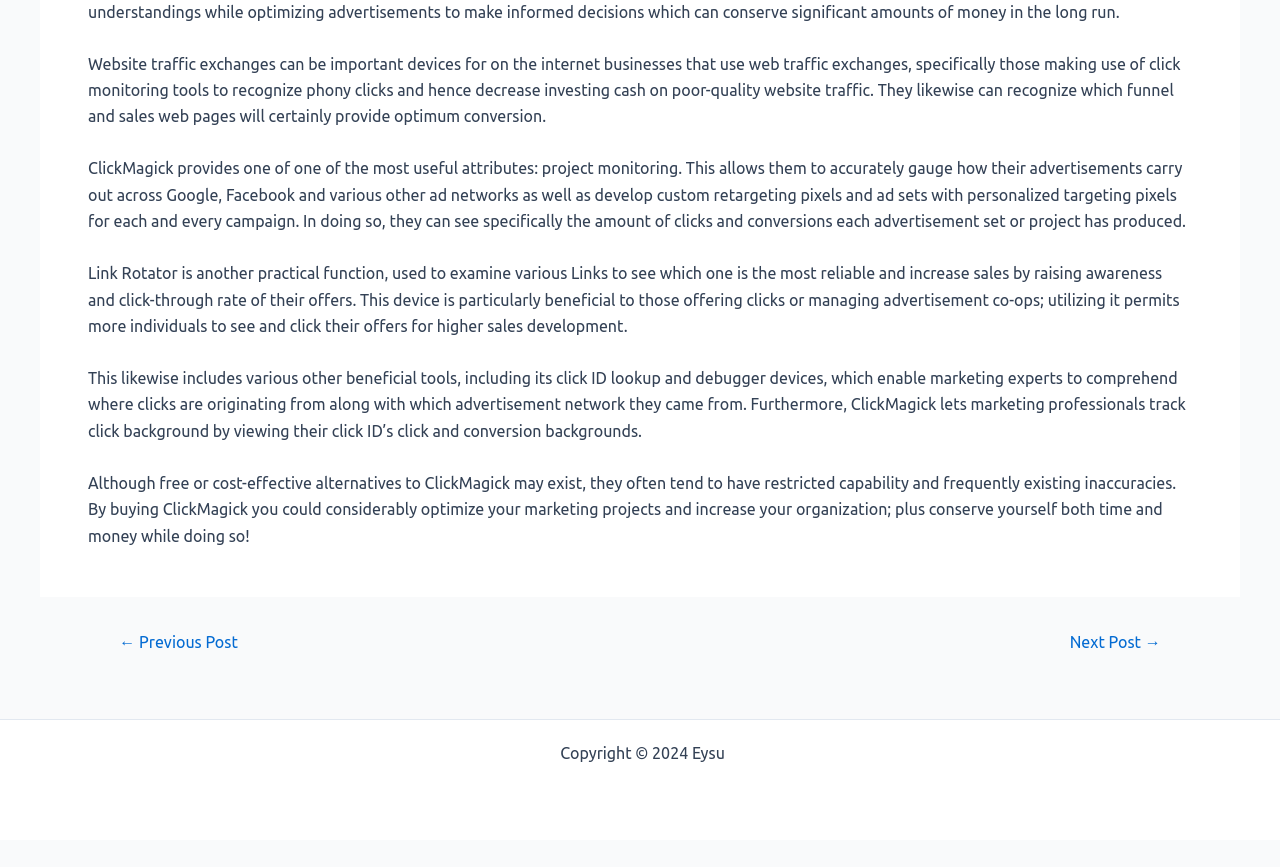Please answer the following question using a single word or phrase: 
What is the purpose of the Link Rotator feature?

To increase sales